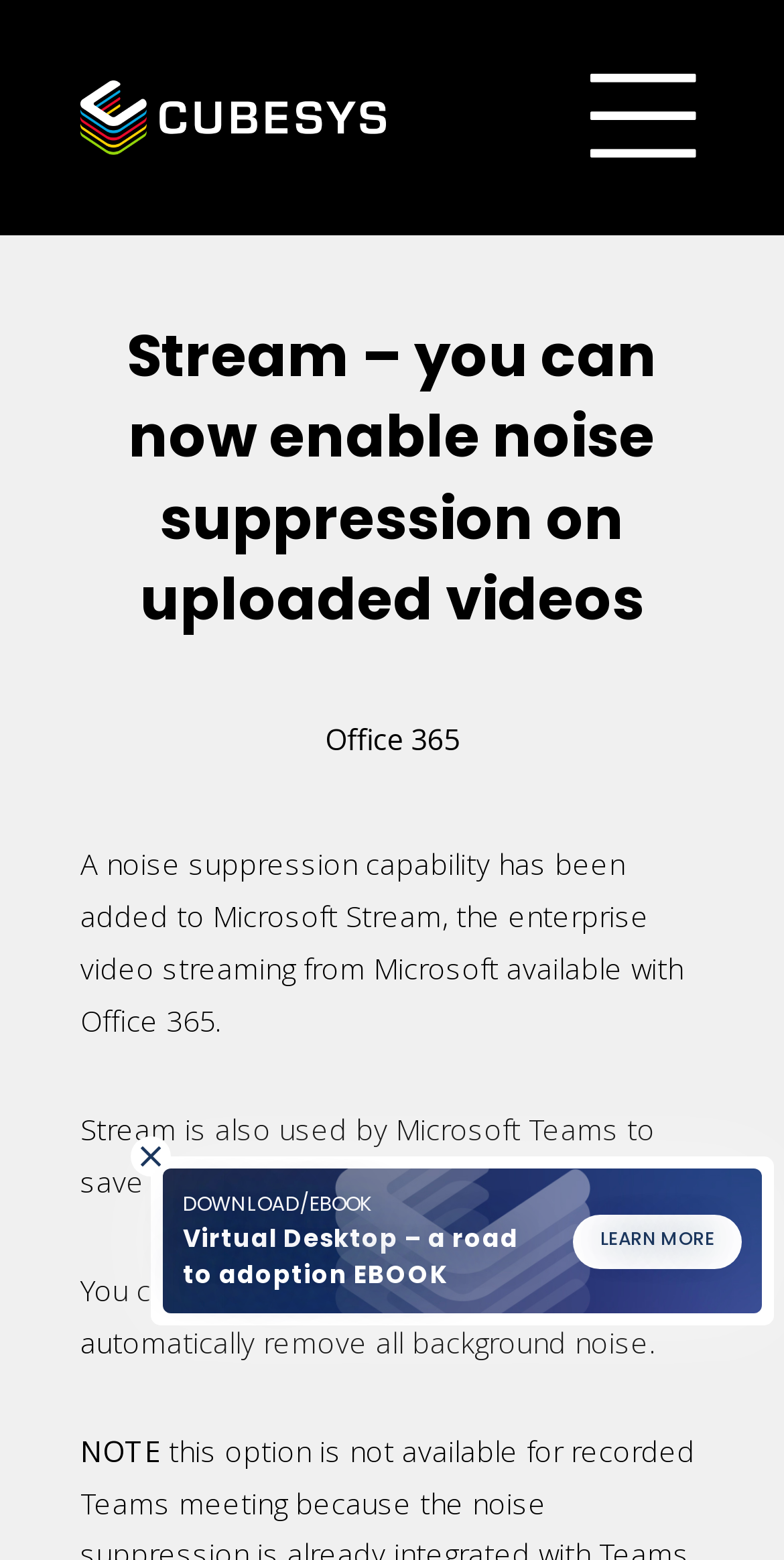Please find the bounding box coordinates of the section that needs to be clicked to achieve this instruction: "Click the services link".

[0.103, 0.172, 0.897, 0.204]